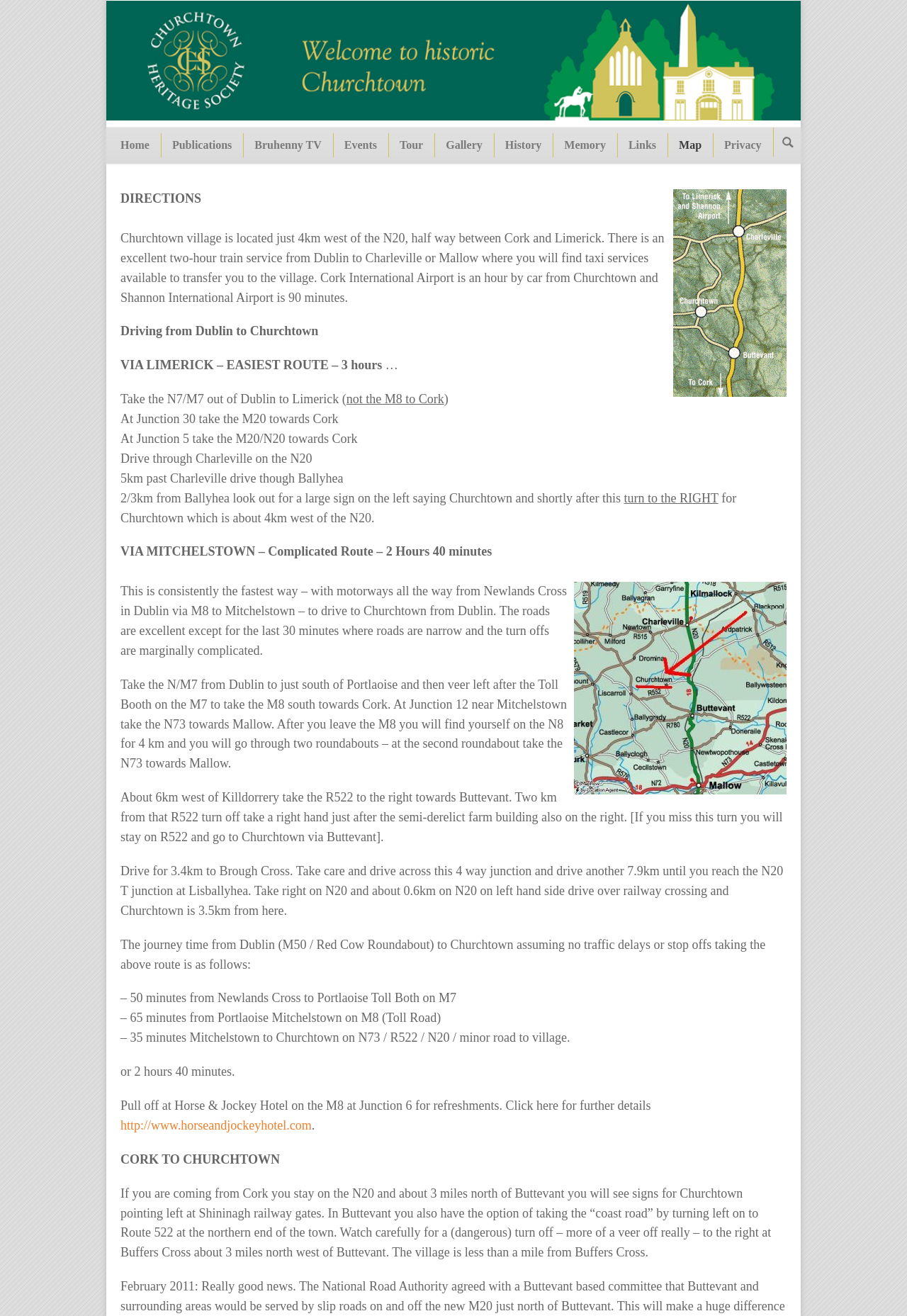Provide the bounding box coordinates of the HTML element this sentence describes: "Tour". The bounding box coordinates consist of four float numbers between 0 and 1, i.e., [left, top, right, bottom].

[0.428, 0.101, 0.479, 0.12]